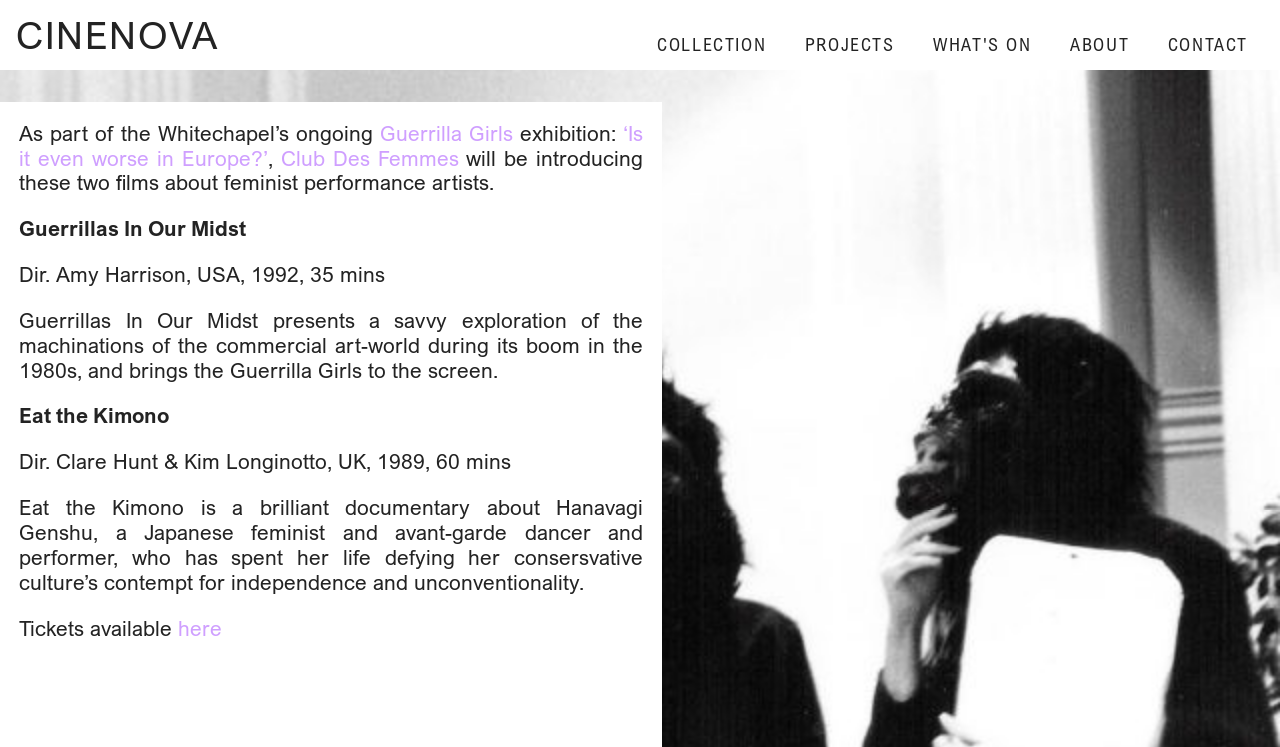Give a one-word or short phrase answer to the question: 
What is the name of the organization introducing the films?

Club Des Femmes